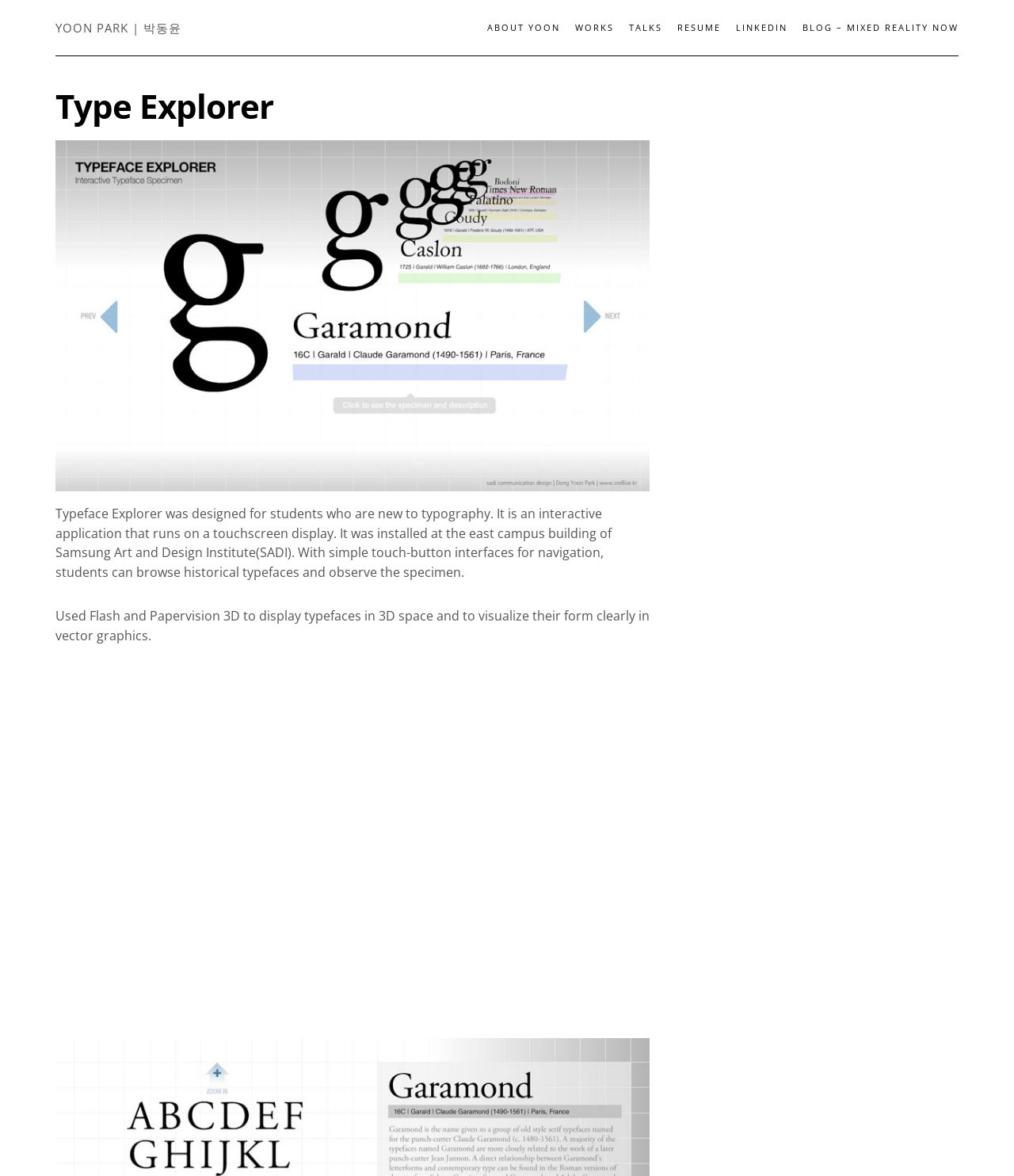Given the element description "Blog – Mixed Reality Now", identify the bounding box of the corresponding UI element.

[0.78, 0.013, 0.945, 0.04]